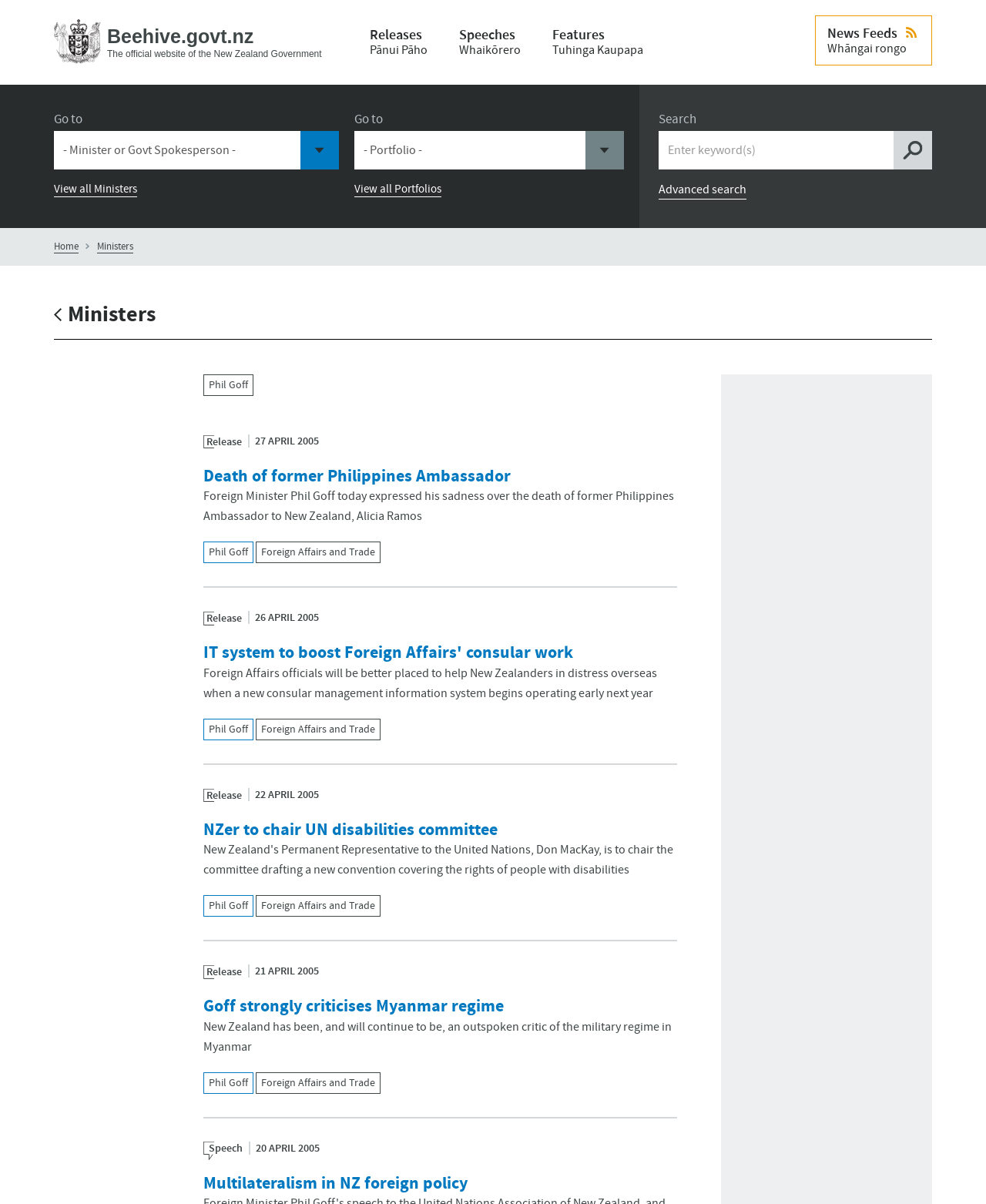Summarize the webpage with intricate details.

The webpage is the official website of the New Zealand Government, specifically the Beehive.govt.nz portal. At the top, there is a link to skip to the main content. Below that, there is a navigation menu with links to "Home", "Releases", "Speeches", and "Features". To the right of the navigation menu, there is a search bar with a button and an advanced search link.

On the left side of the page, there are two sections with headings "Go to" that contain comboboxes and links to "View all Ministers" and "View all Portfolios". Below these sections, there are links to "Home" and "Ministers".

The main content of the page is divided into four articles, each with a heading, a release date, and a brief summary. The articles are about various topics, including the death of a former Philippines Ambassador, a new IT system for Foreign Affairs, a New Zealander chairing a UN disabilities committee, and criticism of the Myanmar regime. Each article has a link to read more and is attributed to Phil Goff, the Foreign Minister.

At the bottom of the page, there is a section with a heading "Multilateralism in NZ foreign policy" that appears to be a speech by Phil Goff.